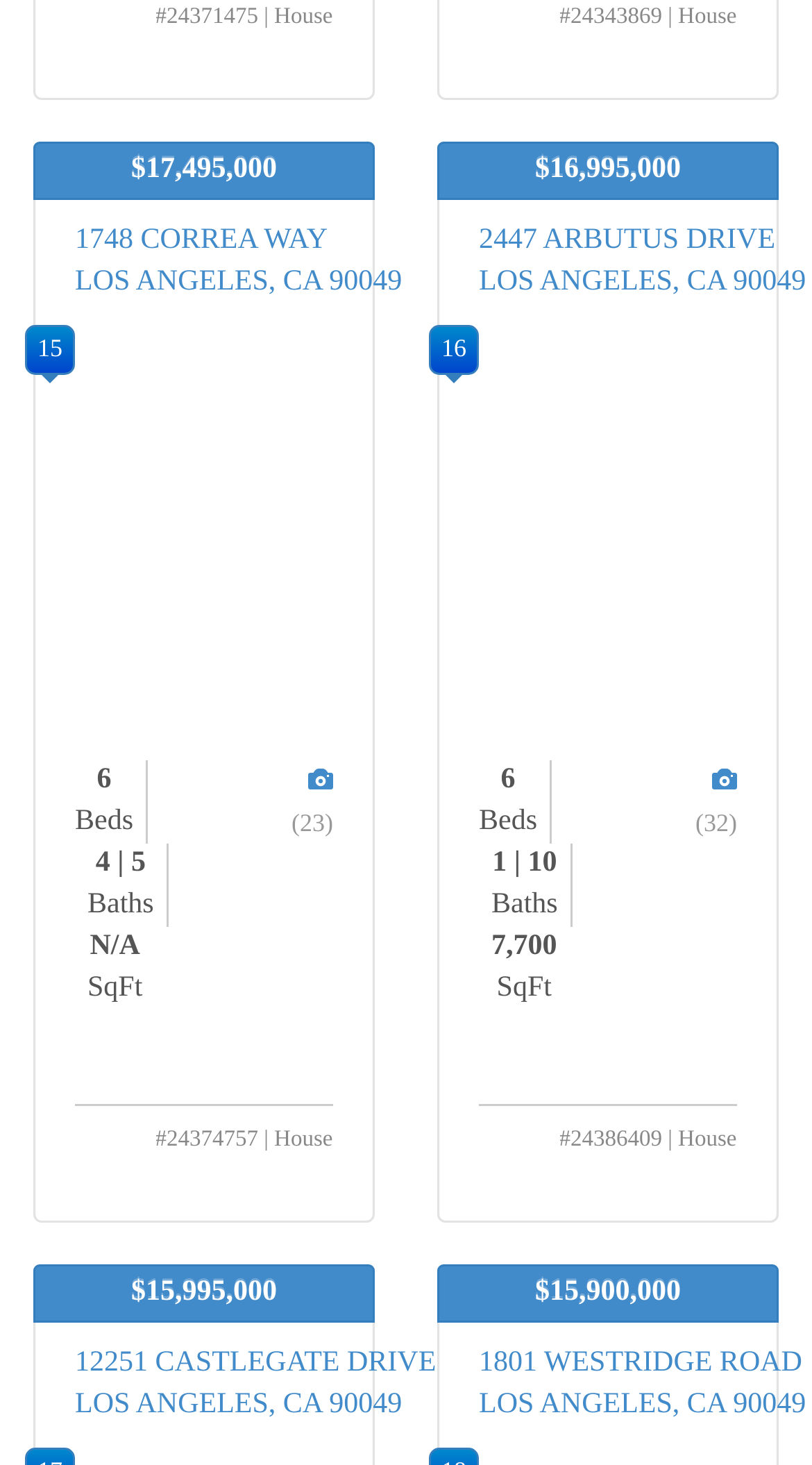Specify the bounding box coordinates for the region that must be clicked to perform the given instruction: "View the address of the first house".

[0.092, 0.153, 0.495, 0.203]